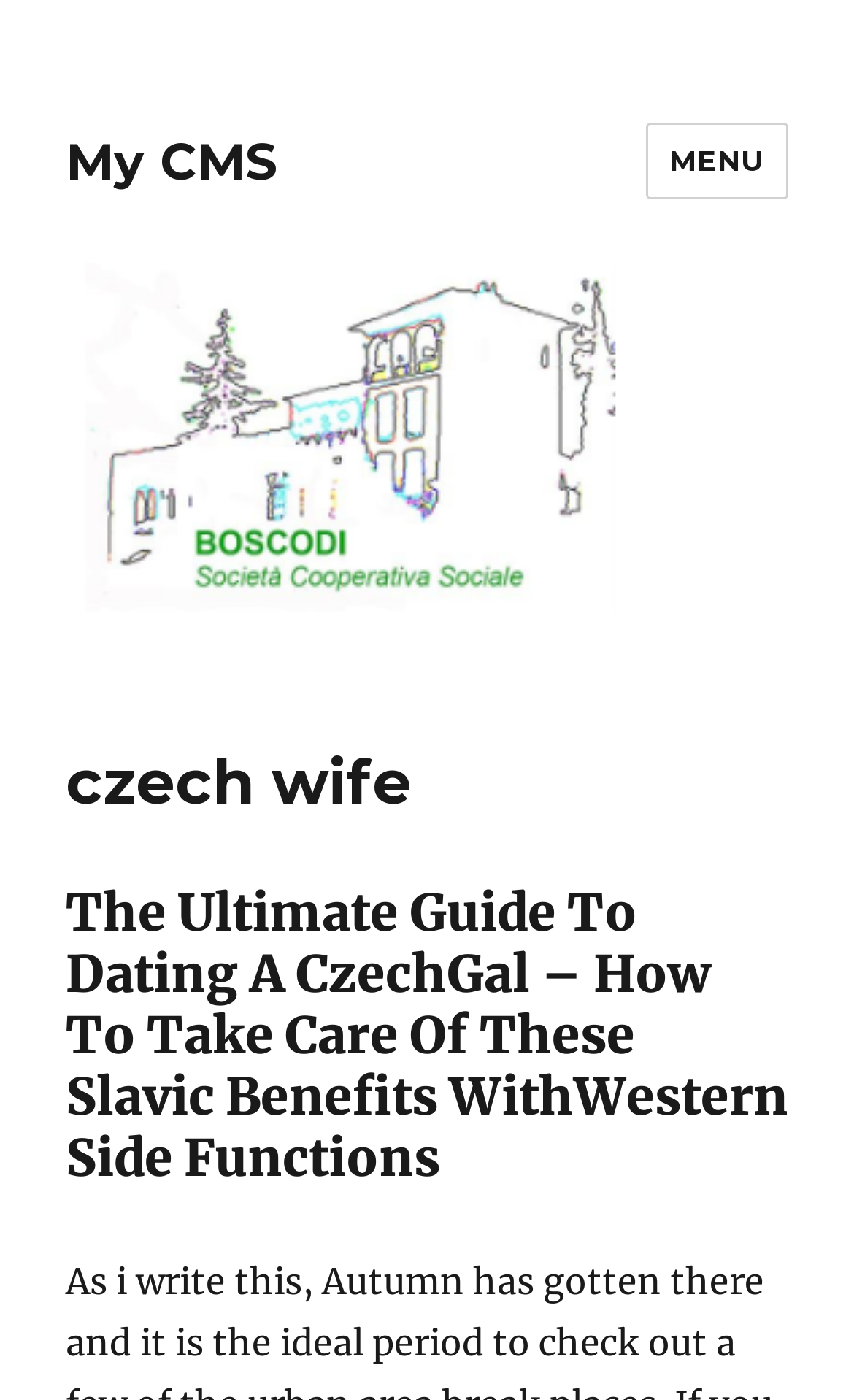How many navigation menus are available?
Refer to the image and answer the question using a single word or phrase.

2